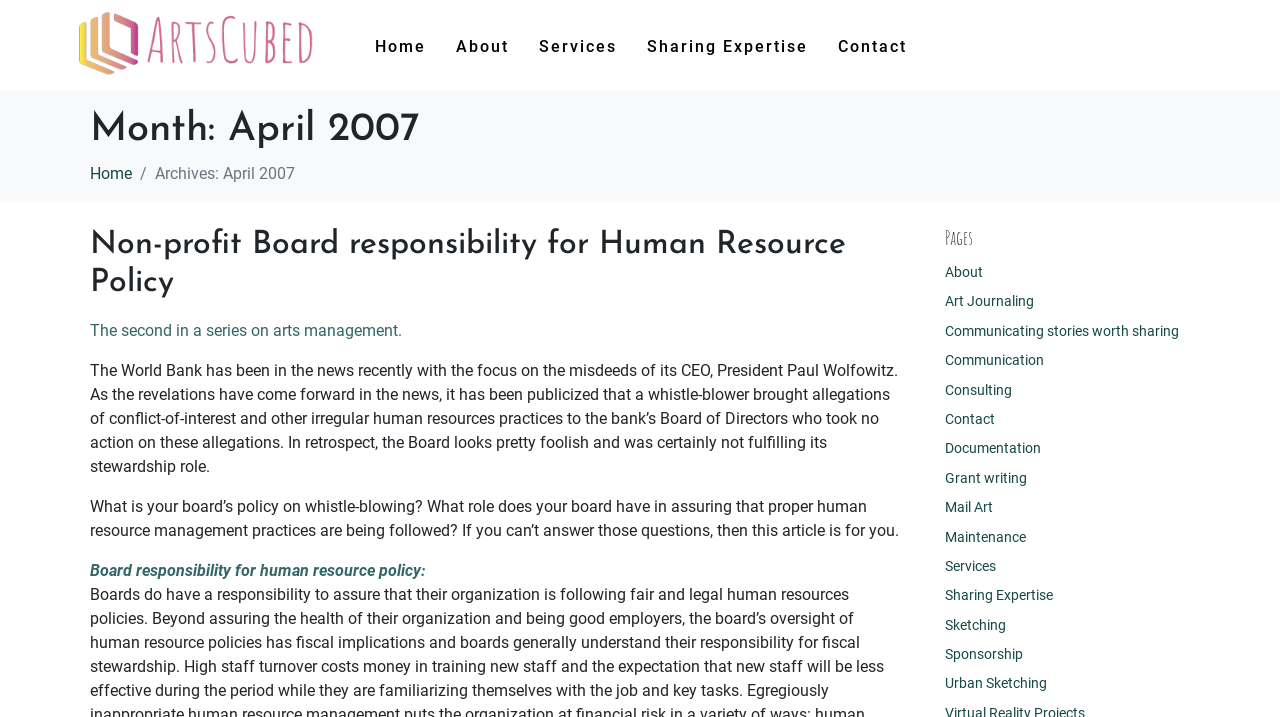Observe the image and answer the following question in detail: What is the focus of the article in relation to the World Bank?

The article focuses on the issue of whistle-blowing and human resource policy in relation to the World Bank, as mentioned in the text 'The World Bank has been in the news recently with the focus on the misdeeds of its CEO, President Paul Wolfowitz. As the revelations have come forward in the news, it has been publicized that a whistle-blower brought allegations of conflict-of-interest and other irregular human resources practices to the bank’s Board of Directors who took no action on these allegations.'